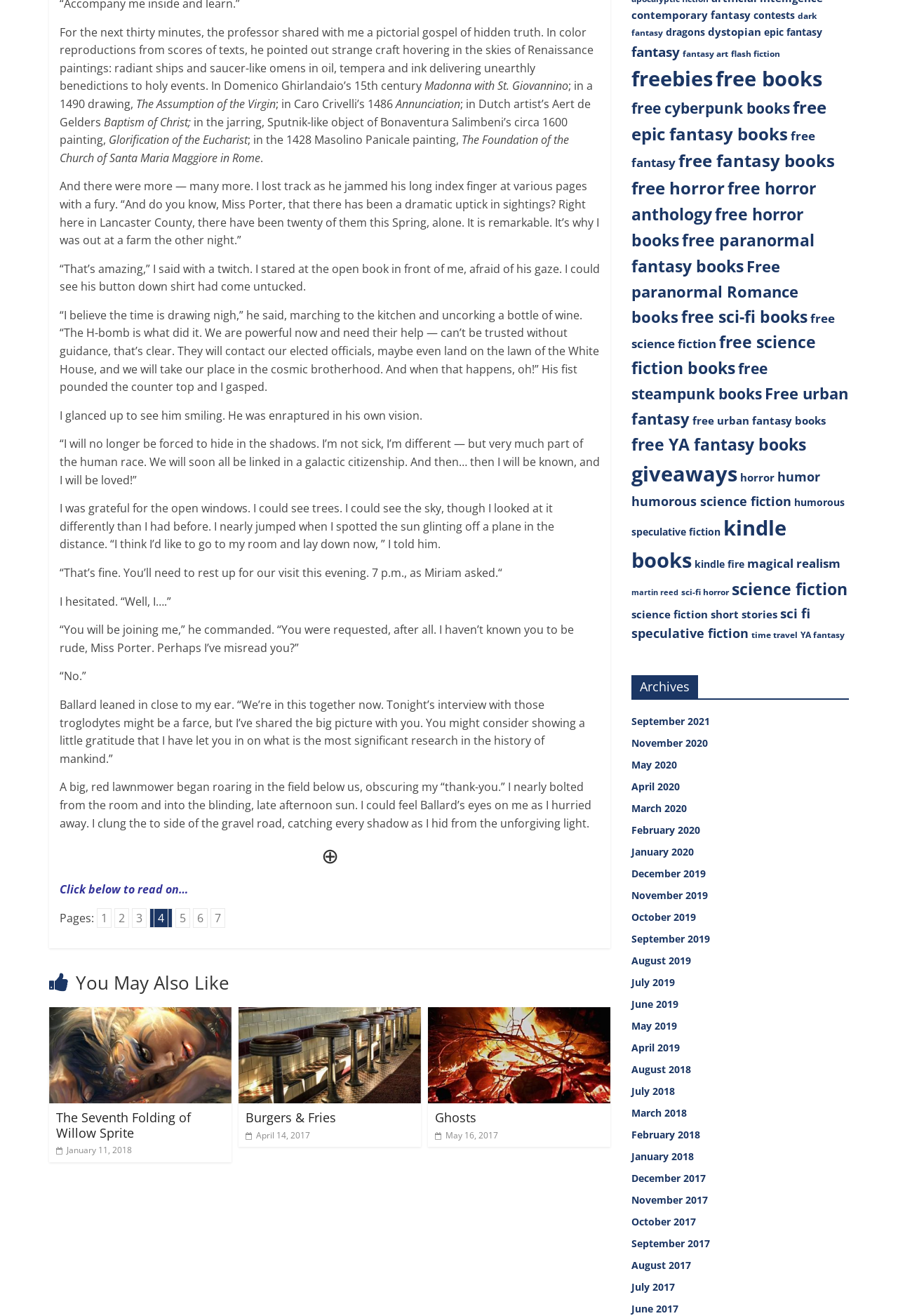Please find the bounding box coordinates of the element that you should click to achieve the following instruction: "View 'Burgers & Fries'". The coordinates should be presented as four float numbers between 0 and 1: [left, top, right, bottom].

[0.273, 0.843, 0.374, 0.855]